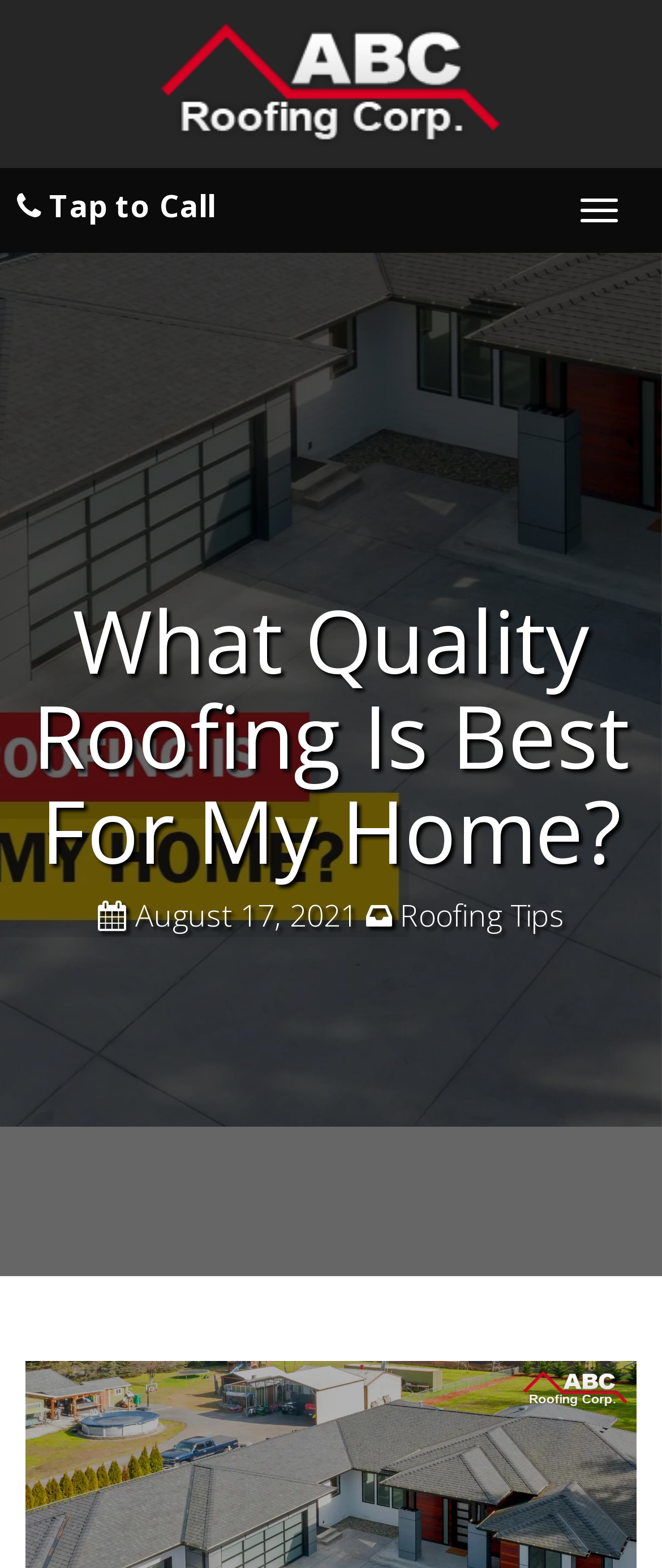Bounding box coordinates are given in the format (top-left x, top-left y, bottom-right x, bottom-right y). All values should be floating point numbers between 0 and 1. Provide the bounding box coordinate for the UI element described as: Tap to Call

[0.0, 0.107, 0.326, 0.161]